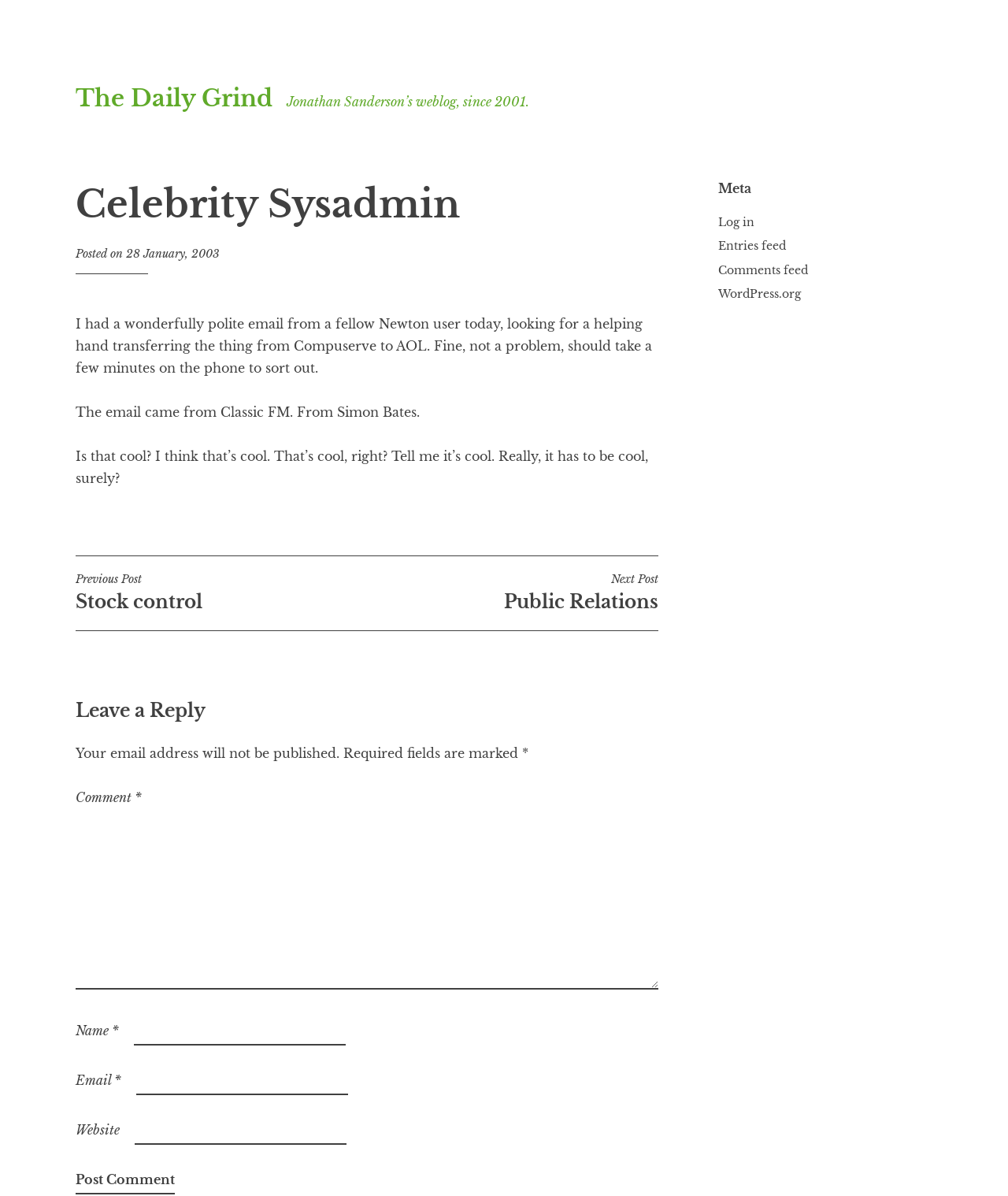Please determine the bounding box coordinates for the UI element described as: "WordPress.org".

[0.712, 0.24, 0.795, 0.252]